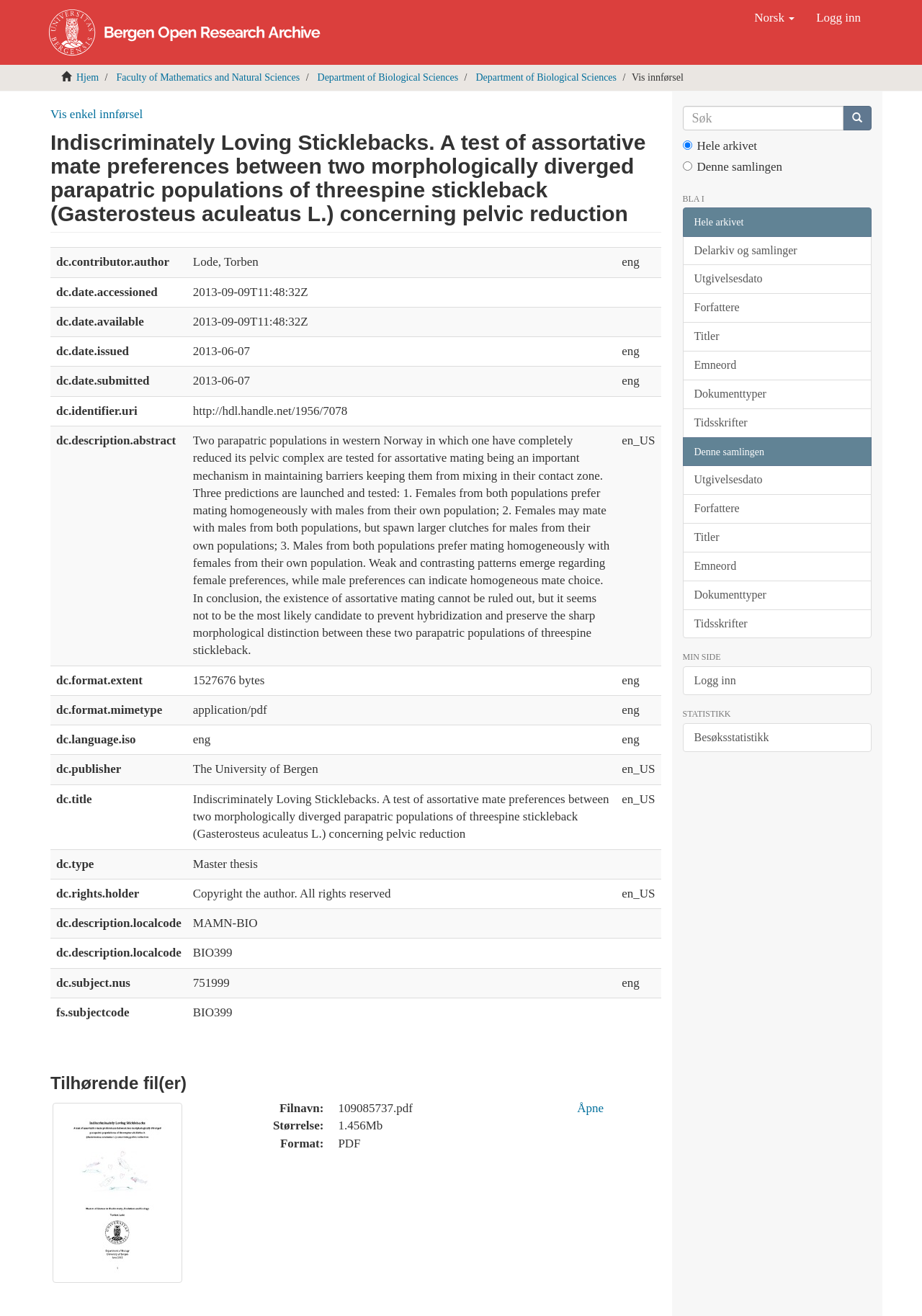Describe the webpage meticulously, covering all significant aspects.

The webpage is a research archive page, specifically displaying a master's thesis titled "Indiscriminately Loving Sticklebacks. A test of assortative mate preferences between two morphologically diverged parapatric populations of threespine stickleback (Gasterosteus aculeatus L.) concerning pelvic reduction". 

At the top of the page, there are several links and buttons, including a link to the Norwegian version of the page, a login button, and links to the Faculty of Mathematics and Natural Sciences and the Department of Biological Sciences. 

Below these links, there is a heading displaying the title of the thesis, followed by a table containing metadata about the thesis, including the author, date accessed, date available, date issued, and date submitted. The table also includes a description of the thesis, which discusses the testing of assortative mating between two parapatric populations of threespine stickleback in western Norway. 

The page has a total of 18 rows in the table, each containing information about the thesis, such as the format, language, publisher, and rights holder. There are no images on the page.